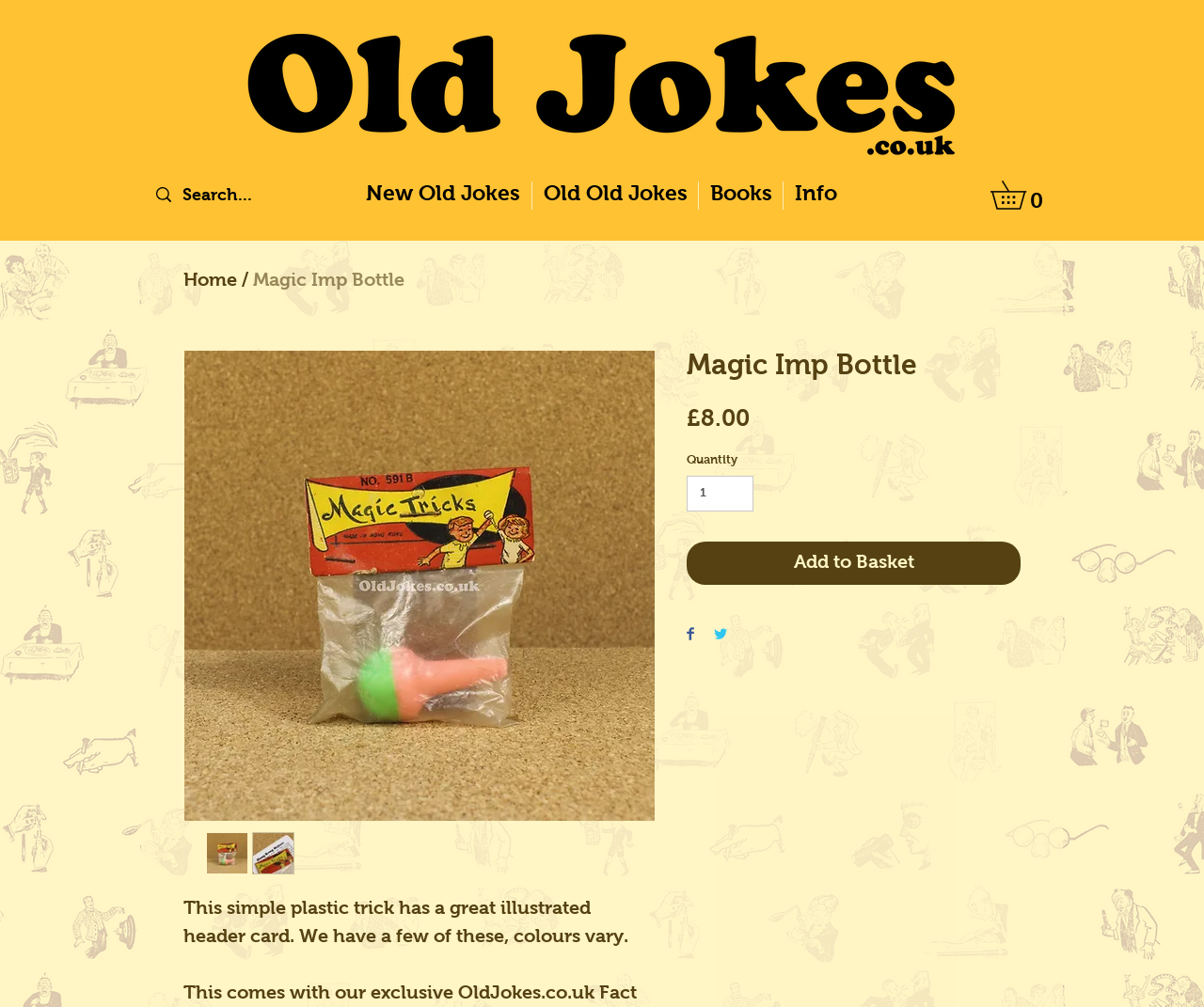What is the name of the product?
Provide an in-depth and detailed explanation in response to the question.

I determined the answer by looking at the heading element with the text 'Magic Imp Bottle' and the image with the same name, which suggests that it is the name of the product being displayed on the webpage.